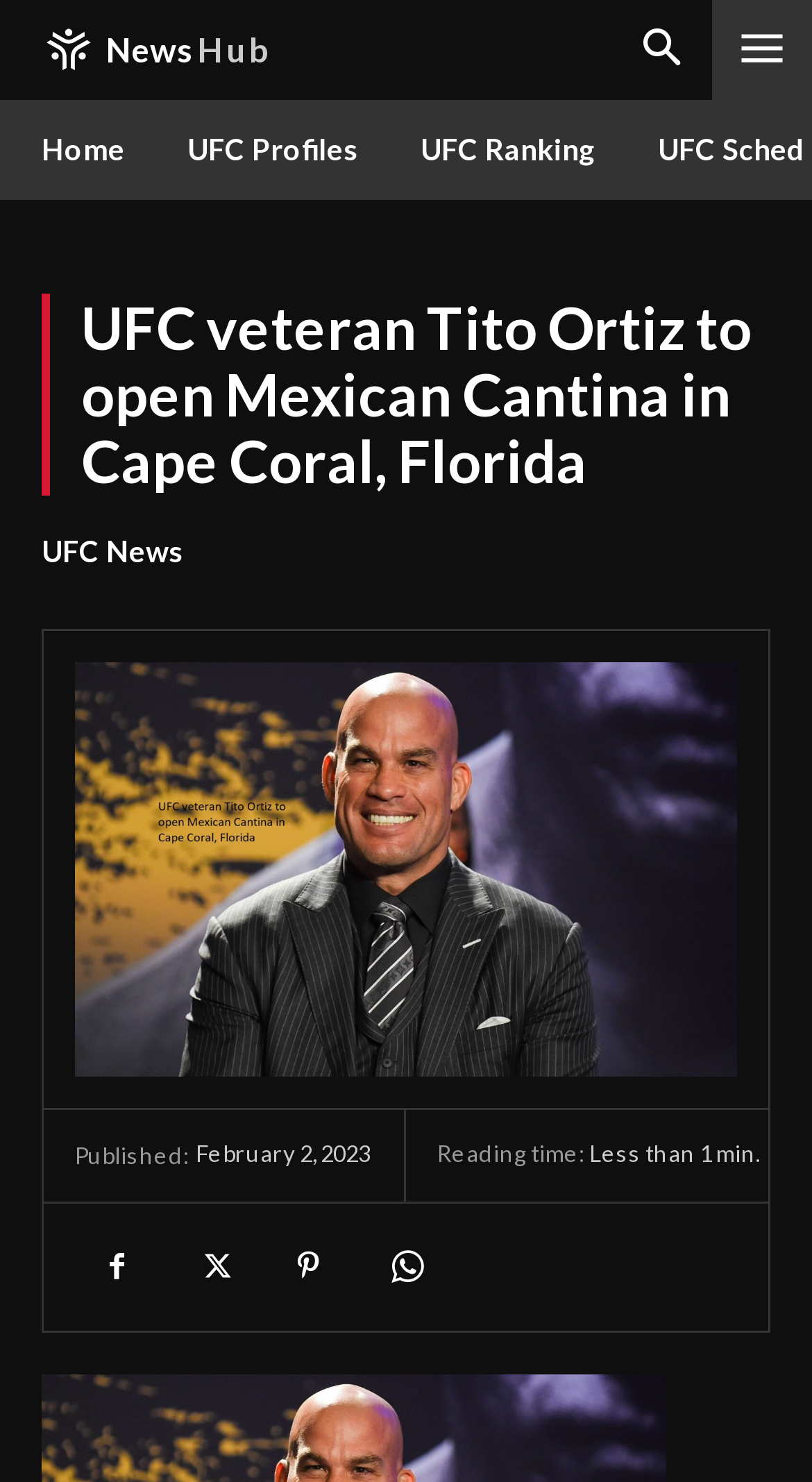Please find the bounding box coordinates of the element that must be clicked to perform the given instruction: "View profile of Dennis Waterman". The coordinates should be four float numbers from 0 to 1, i.e., [left, top, right, bottom].

None